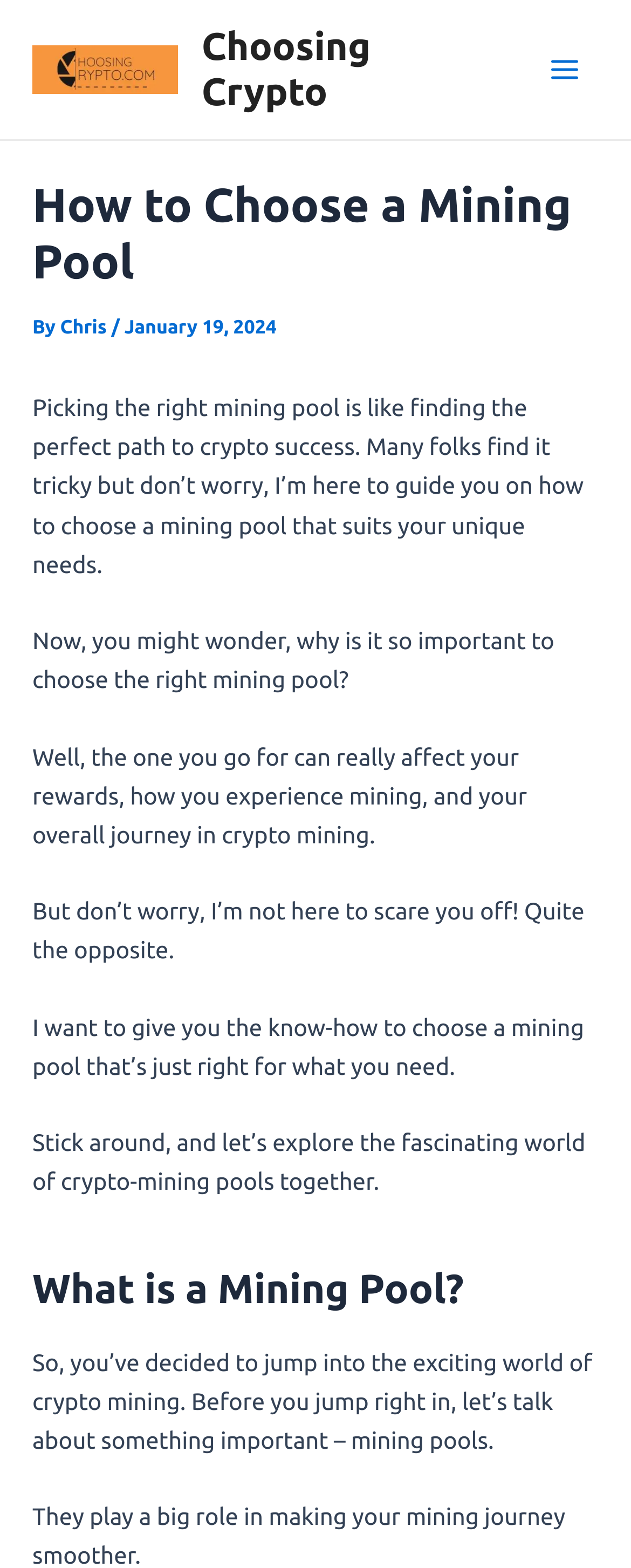Extract the bounding box coordinates for the HTML element that matches this description: "Choosing Crypto". The coordinates should be four float numbers between 0 and 1, i.e., [left, top, right, bottom].

[0.319, 0.016, 0.587, 0.072]